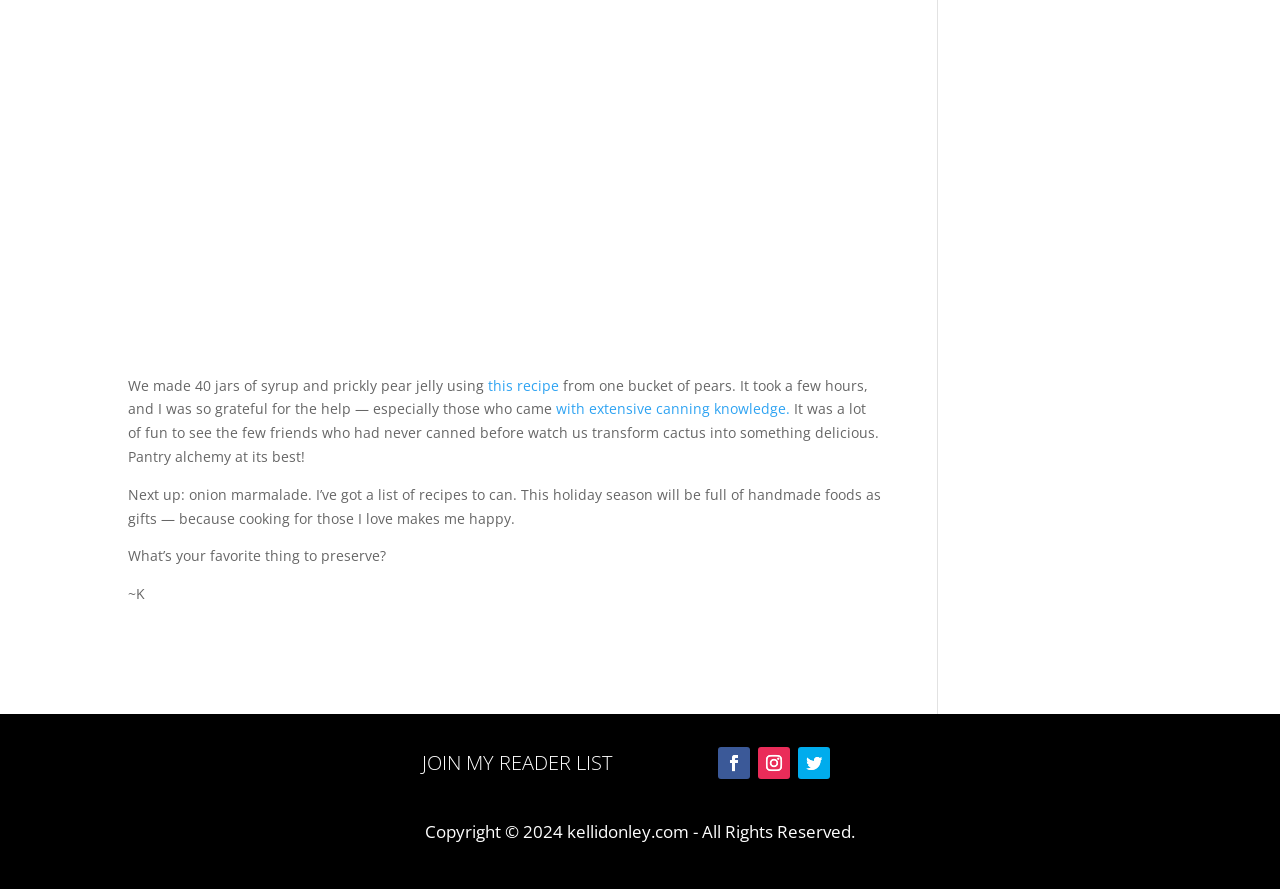Use a single word or phrase to answer the question: 
What is the author giving as gifts during the holiday season?

handmade foods